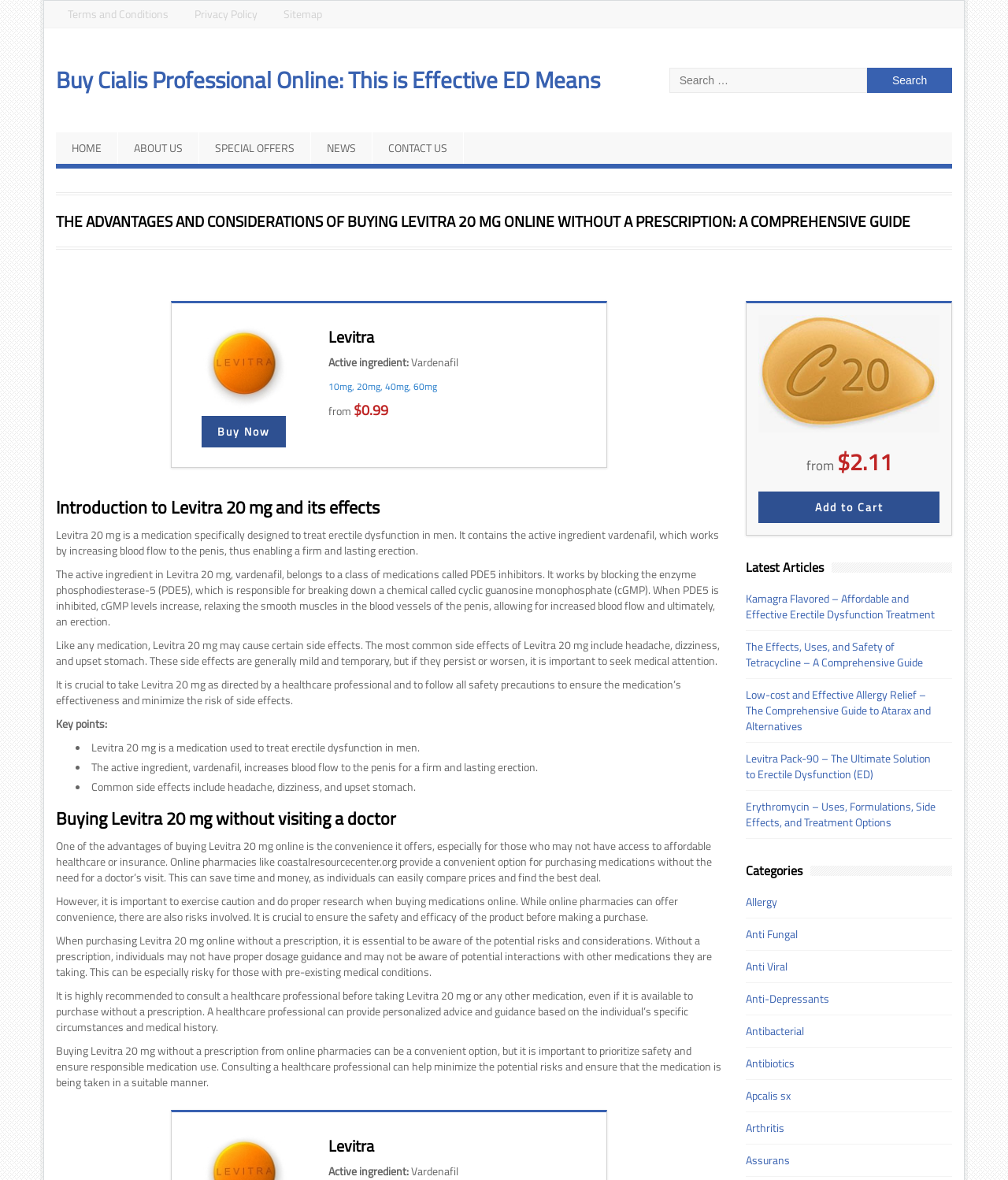Given the element description "Add to Cart", identify the bounding box of the corresponding UI element.

[0.808, 0.423, 0.876, 0.437]